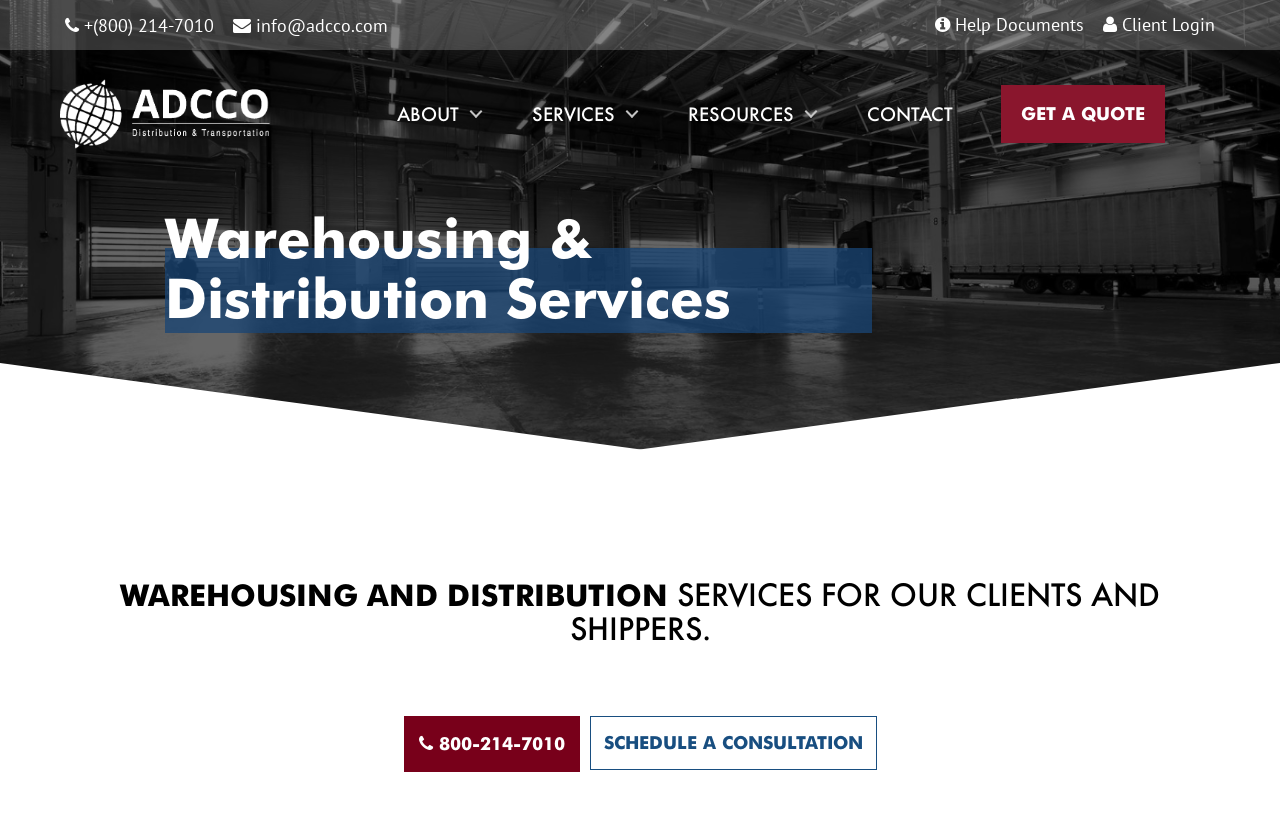Please provide the bounding box coordinates for the element that needs to be clicked to perform the following instruction: "View help documents". The coordinates should be given as four float numbers between 0 and 1, i.e., [left, top, right, bottom].

[0.73, 0.016, 0.847, 0.043]